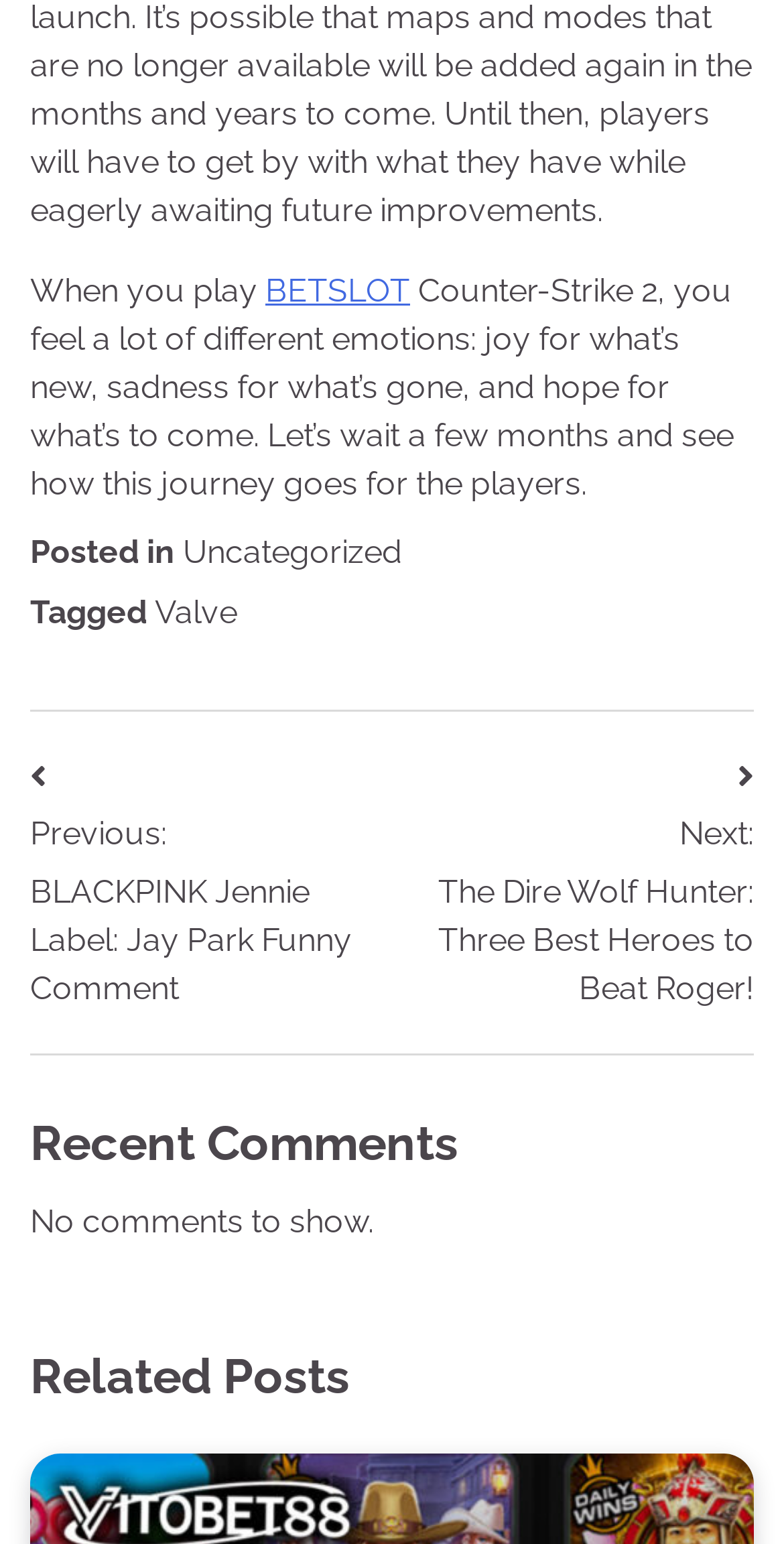Based on the image, please respond to the question with as much detail as possible:
What is the name of the company mentioned?

The company mentioned is Valve, which is tagged in the footer section of the webpage, indicating that the post is related to Valve.